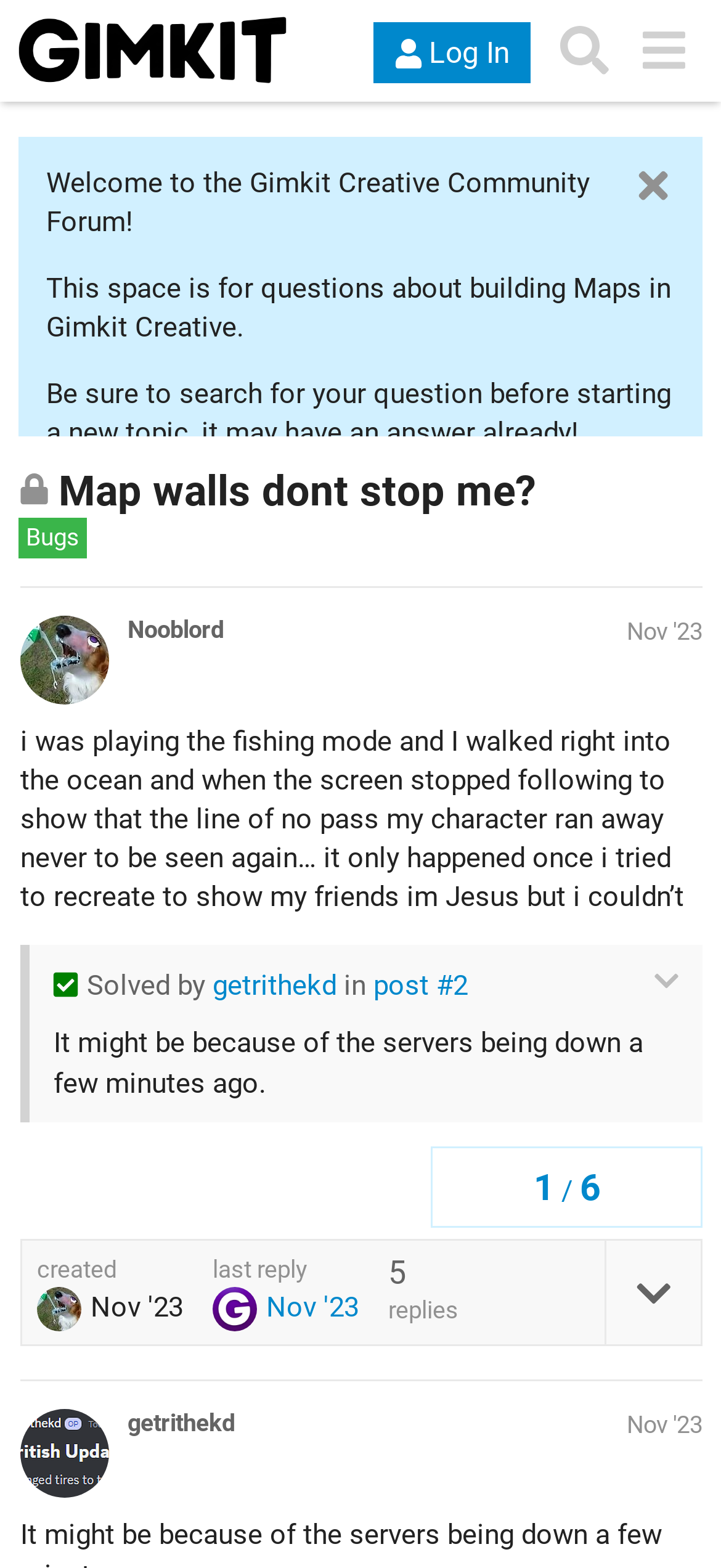Highlight the bounding box coordinates of the element that should be clicked to carry out the following instruction: "View the topic details". The coordinates must be given as four float numbers ranging from 0 to 1, i.e., [left, top, right, bottom].

[0.597, 0.731, 0.974, 0.783]